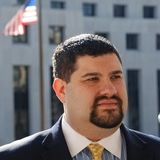Detail the scene depicted in the image with as much precision as possible.

The image features a man named Daniel Gross, who appears to be in an outdoor setting, possibly near a government or official building, as indicated by the architectural style and the American flag in the background. He is dressed in a formal suit, suggesting a professional context—likely in the legal field, given the topics of the surrounding content. Daniel Gross has a thoughtful expression, possibly reflecting on a legal inquiry or public matter, as he is mentioned in association with various legal questions answered on a platform designed for legal advice.